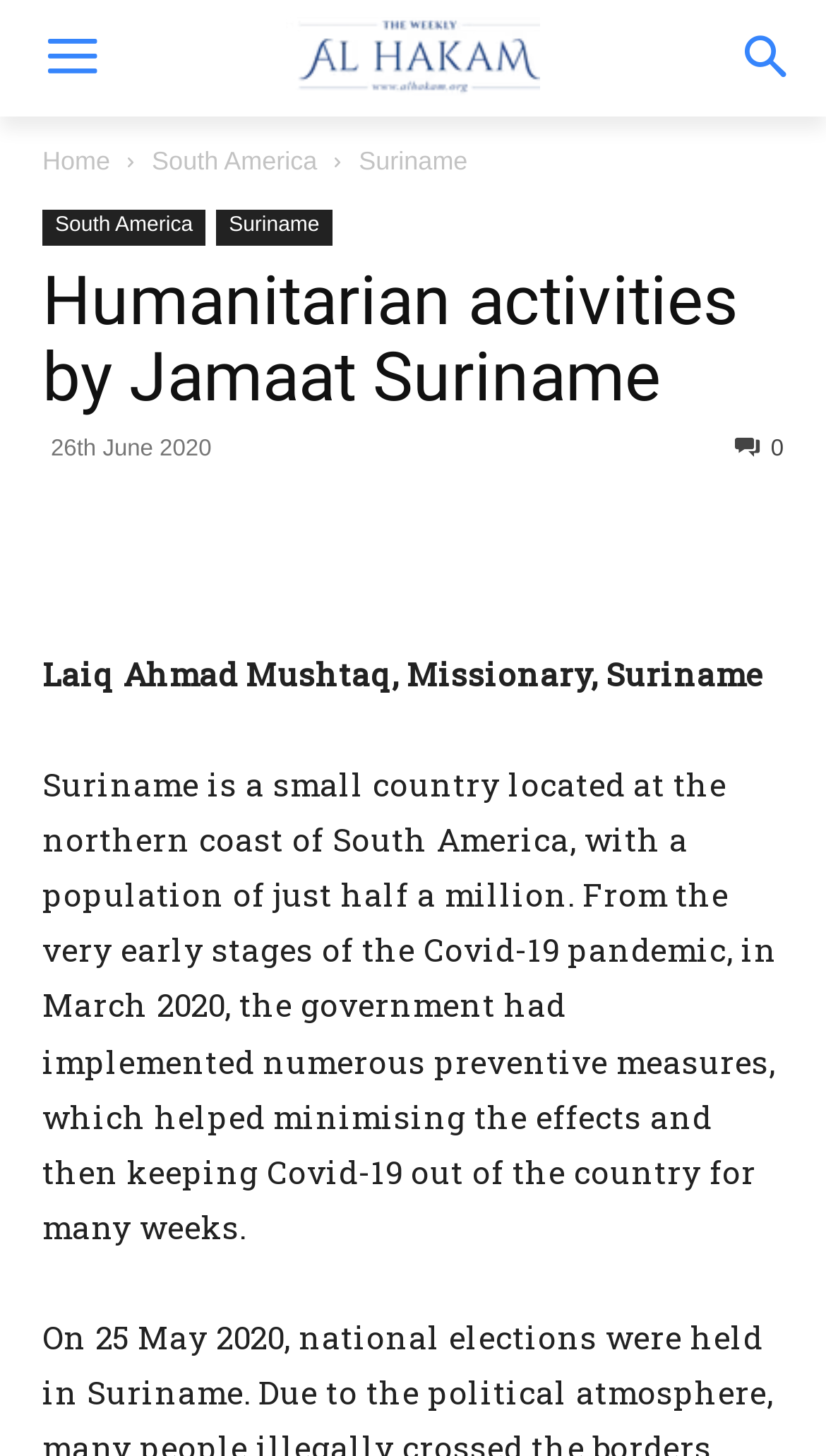What is the date mentioned in the webpage?
Refer to the image and give a detailed answer to the query.

The date mentioned in the webpage is 26th June 2020, which is displayed in the time element on the webpage, indicating when the humanitarian activities by Jamaat Suriname took place.